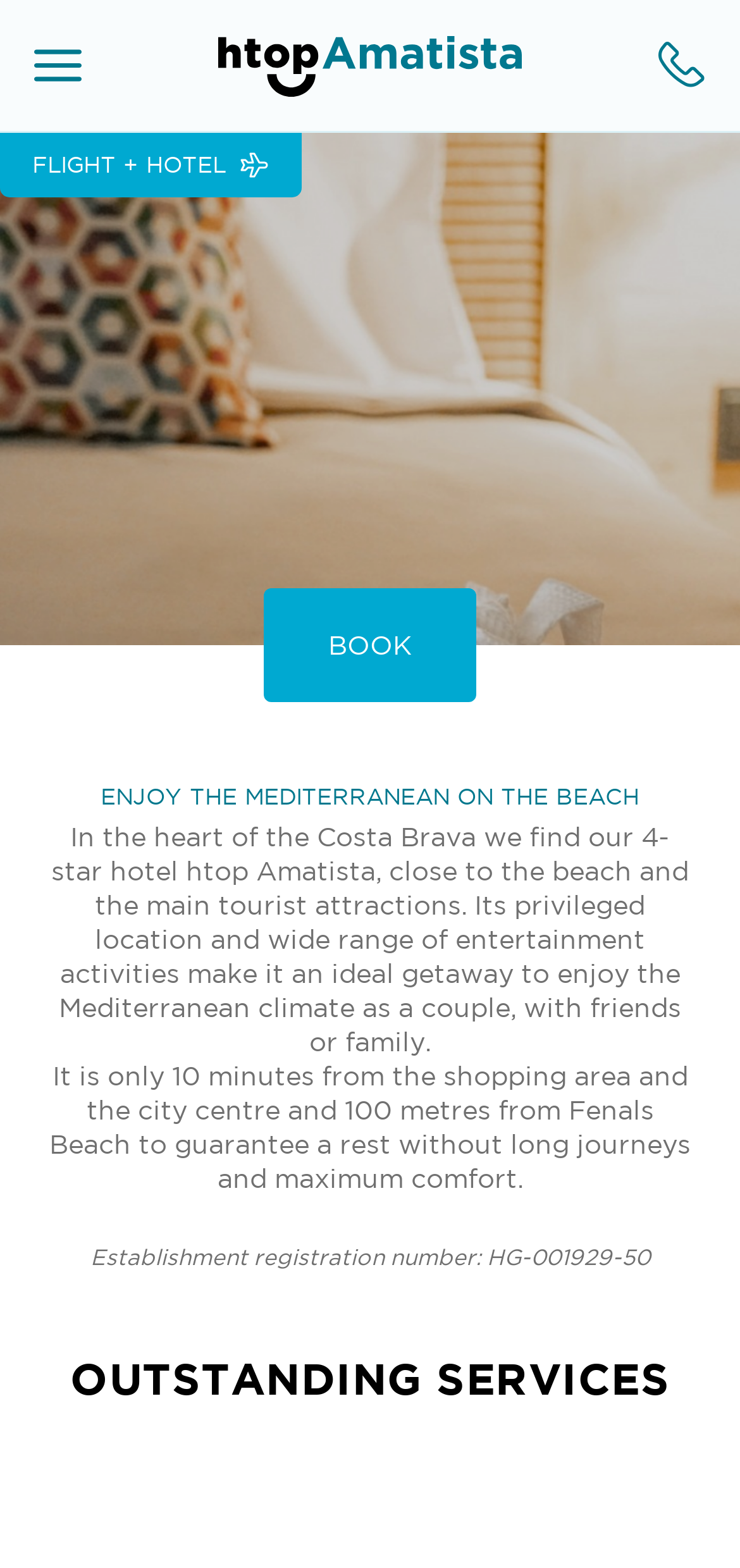What is the hotel's rating?
Look at the screenshot and respond with one word or a short phrase.

4*